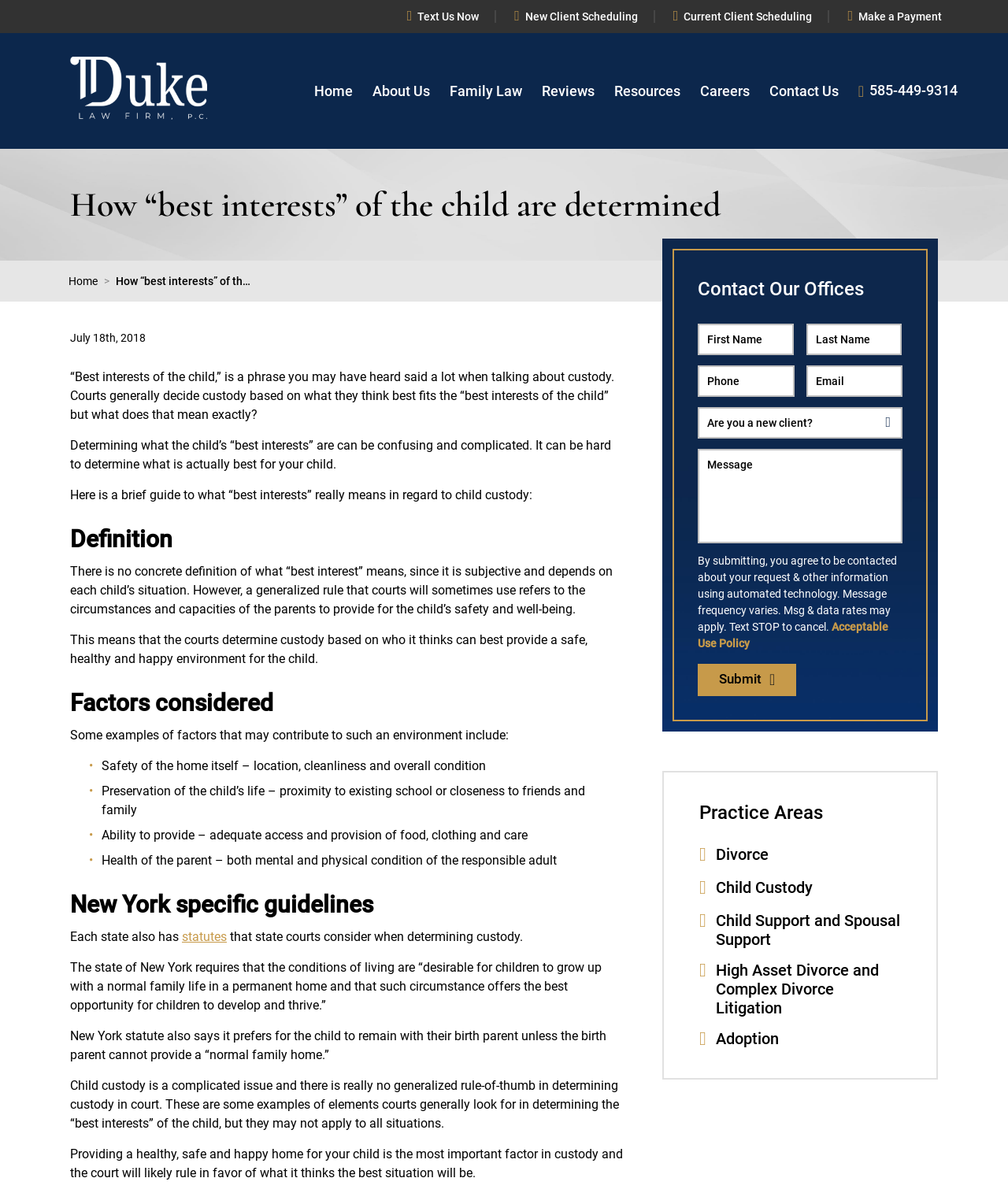Locate the bounding box coordinates of the clickable area needed to fulfill the instruction: "Fill in the 'Name' field".

[0.692, 0.269, 0.787, 0.295]